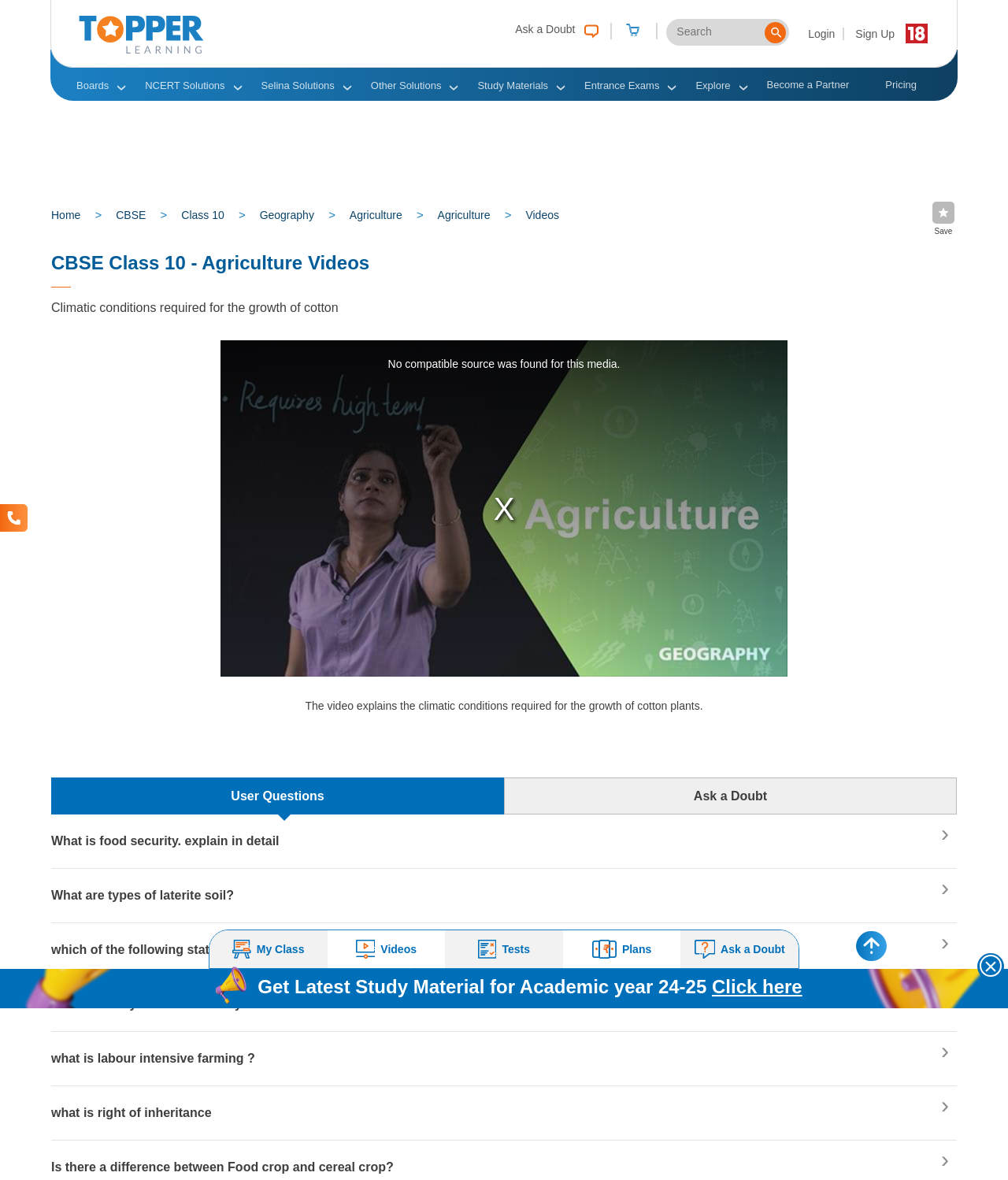Identify the bounding box coordinates necessary to click and complete the given instruction: "Go to the home page".

[0.051, 0.172, 0.089, 0.192]